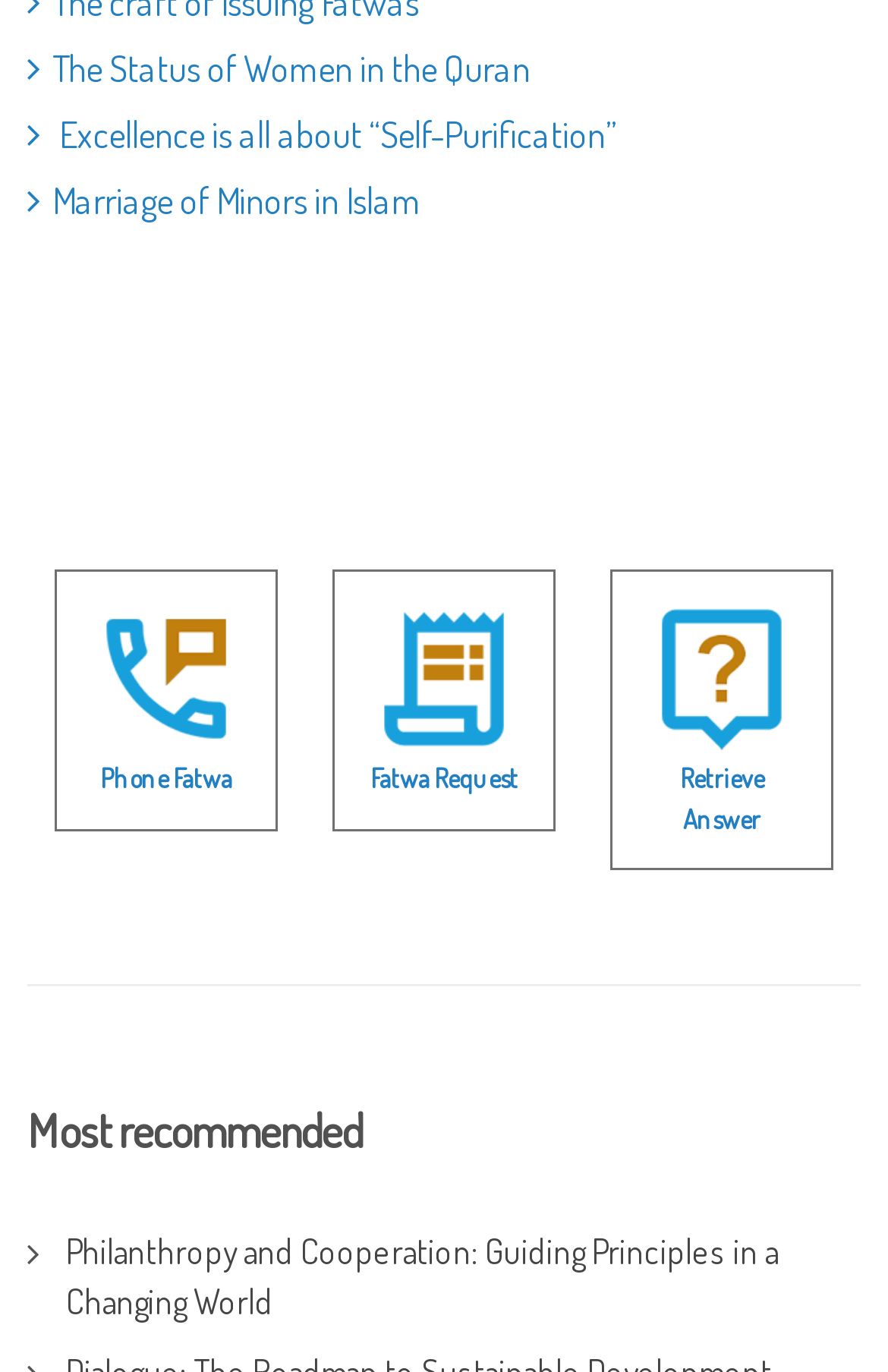Please predict the bounding box coordinates of the element's region where a click is necessary to complete the following instruction: "Retrieve an answer to a fatwa". The coordinates should be represented by four float numbers between 0 and 1, i.e., [left, top, right, bottom].

[0.765, 0.555, 0.86, 0.609]